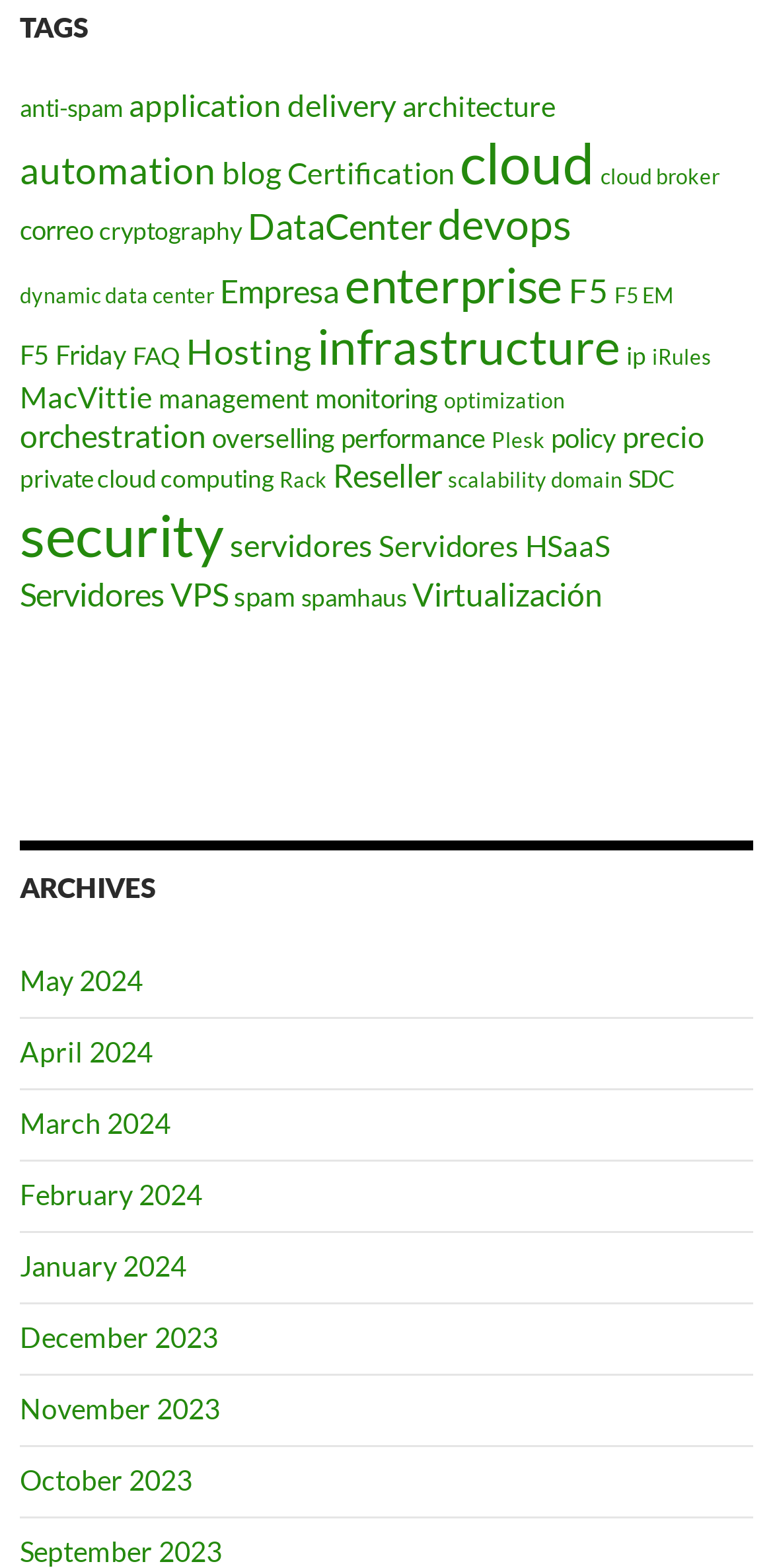Locate the UI element described as follows: "dynamic data center". Return the bounding box coordinates as four float numbers between 0 and 1 in the order [left, top, right, bottom].

[0.026, 0.179, 0.277, 0.196]